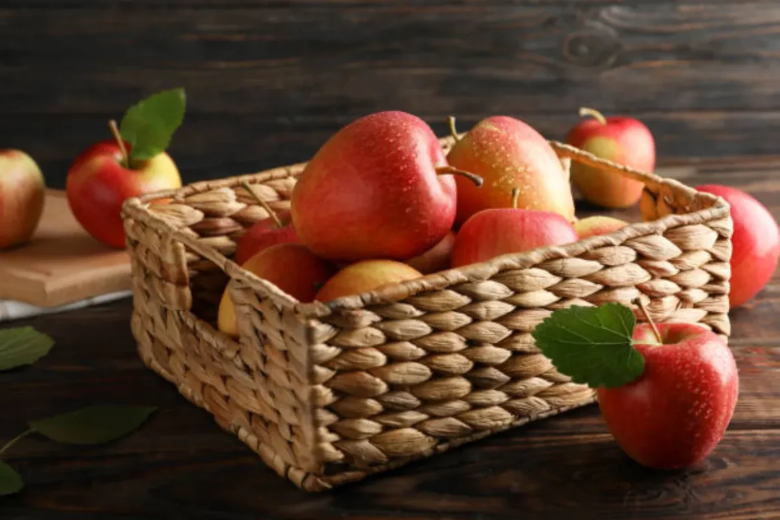Please give a succinct answer using a single word or phrase:
What colors are the apples in the basket?

Red and yellow